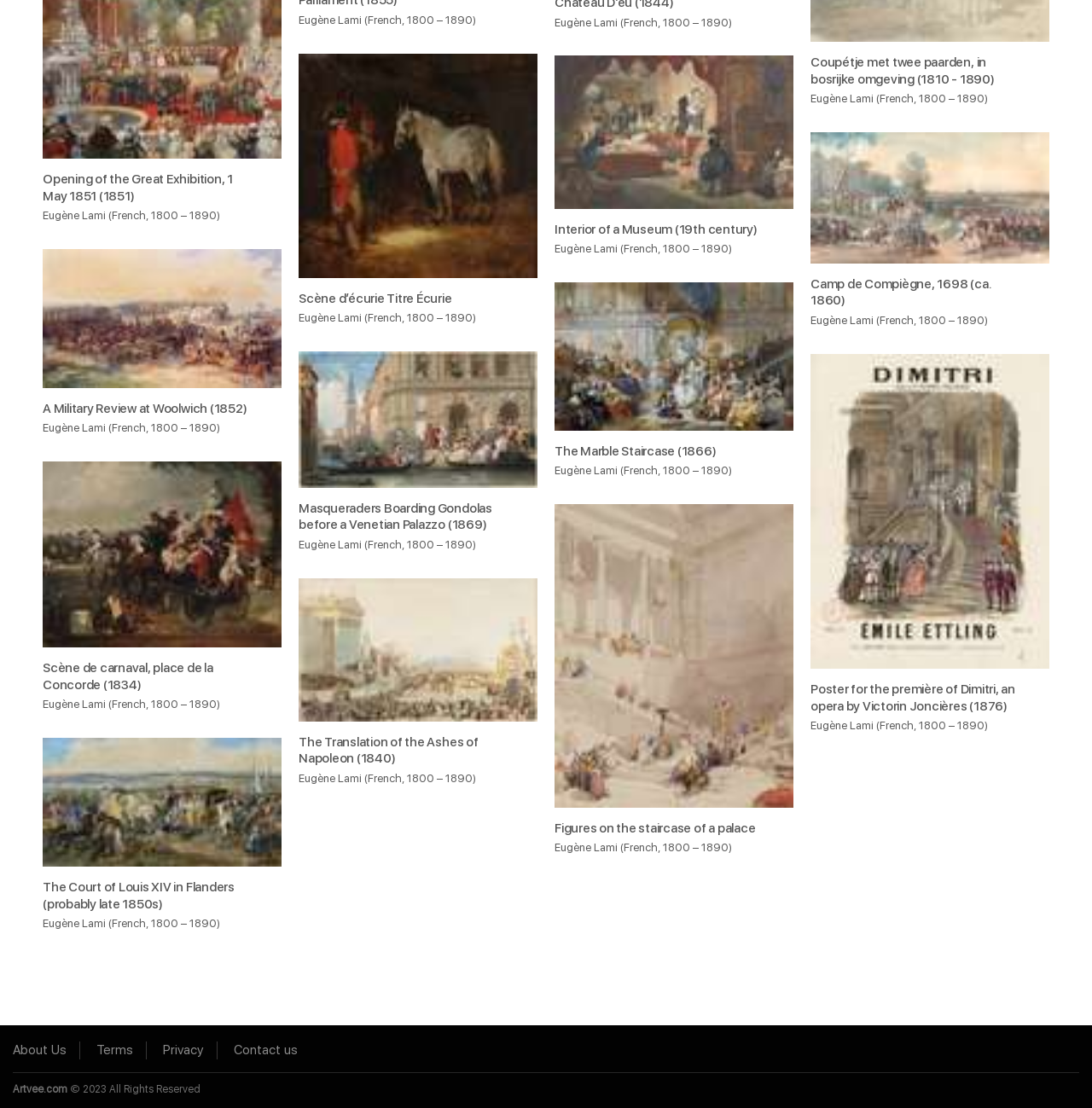What is the bounding box coordinate of the region of the first image?
Please look at the screenshot and answer in one word or a short phrase.

[0.273, 0.048, 0.492, 0.251]